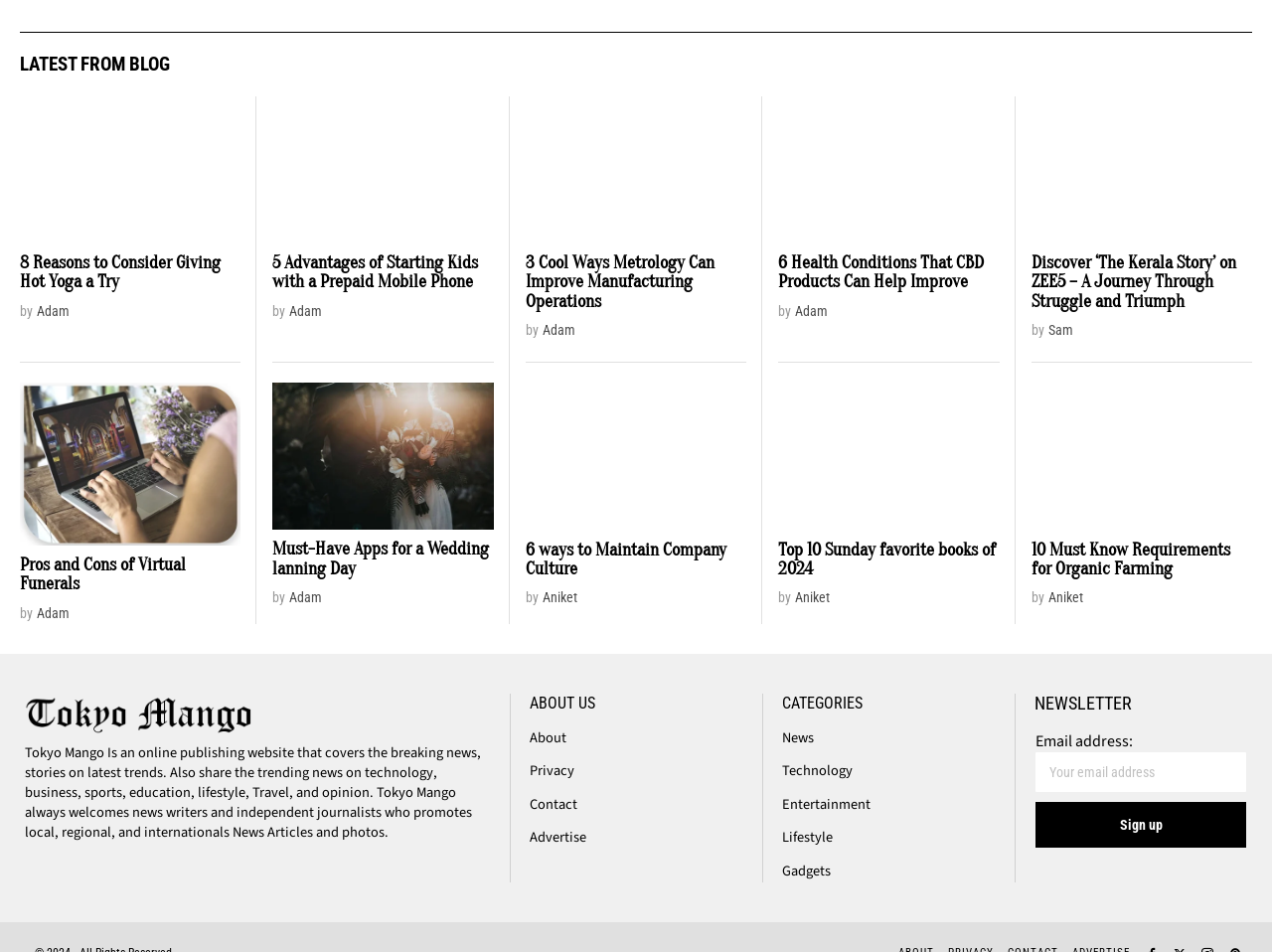Specify the bounding box coordinates of the area to click in order to follow the given instruction: "Learn about company culture."

[0.413, 0.567, 0.587, 0.608]